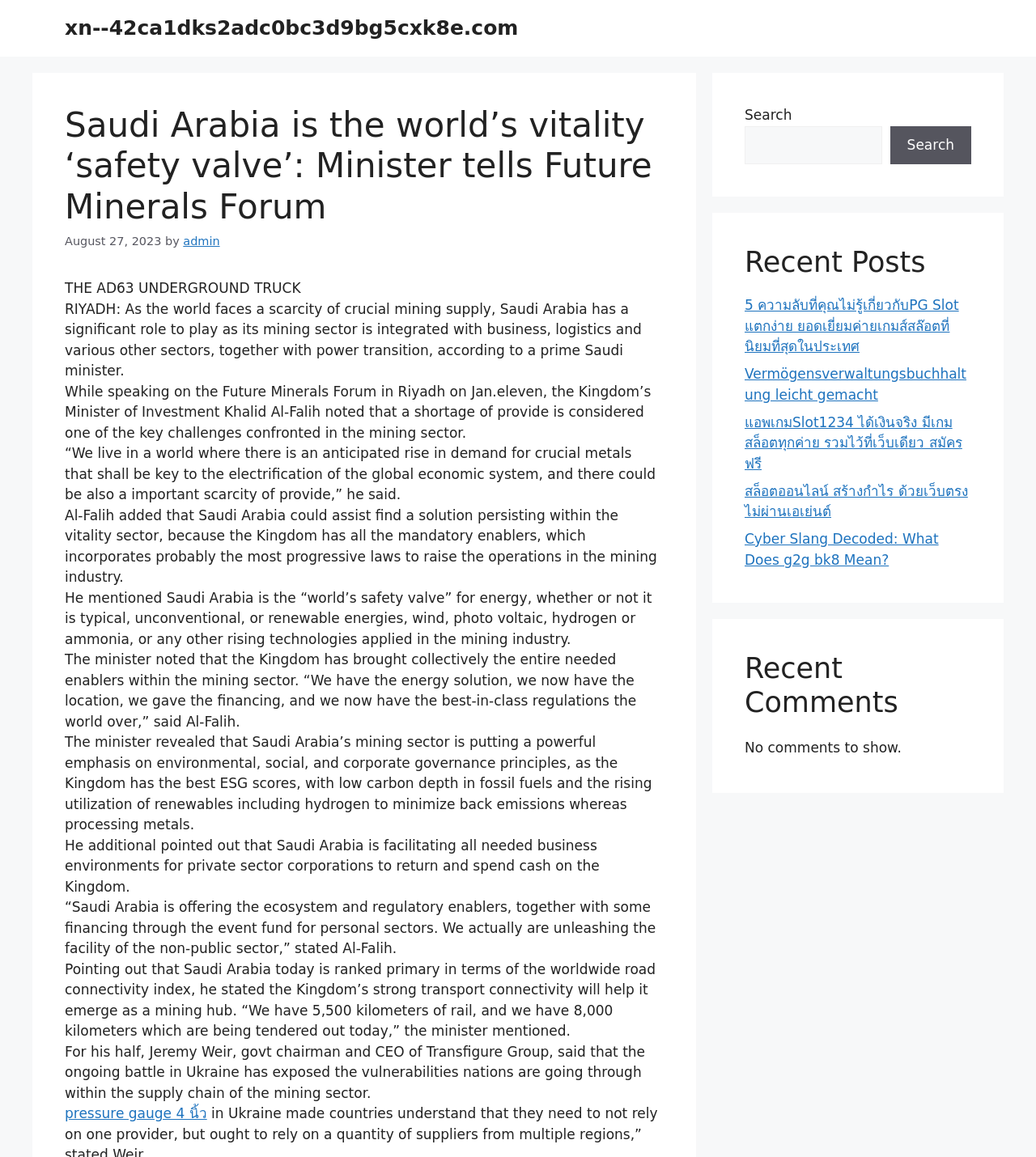Create a detailed description of the webpage's content and layout.

This webpage appears to be a news article or blog post about Saudi Arabia's role in the mining sector. At the top of the page, there is a banner with the site's name and a link to the website. Below the banner, there is a heading that reads "Saudi Arabia is the world's vitality 'safety valve': Minister tells Future Minerals Forum".

The main content of the page is divided into several paragraphs of text, which describe the minister's statements about Saudi Arabia's role in the mining sector. The text is accompanied by a timestamp indicating that the article was published on August 27, 2023.

To the right of the main content, there are three sections labeled "Recent Posts", "Search", and "Recent Comments". The "Recent Posts" section lists several links to other articles or blog posts, while the "Search" section contains a search box and a button. The "Recent Comments" section indicates that there are no comments to show.

At the bottom of the page, there is a link to an article about a pressure gauge, which appears to be unrelated to the main content of the page.